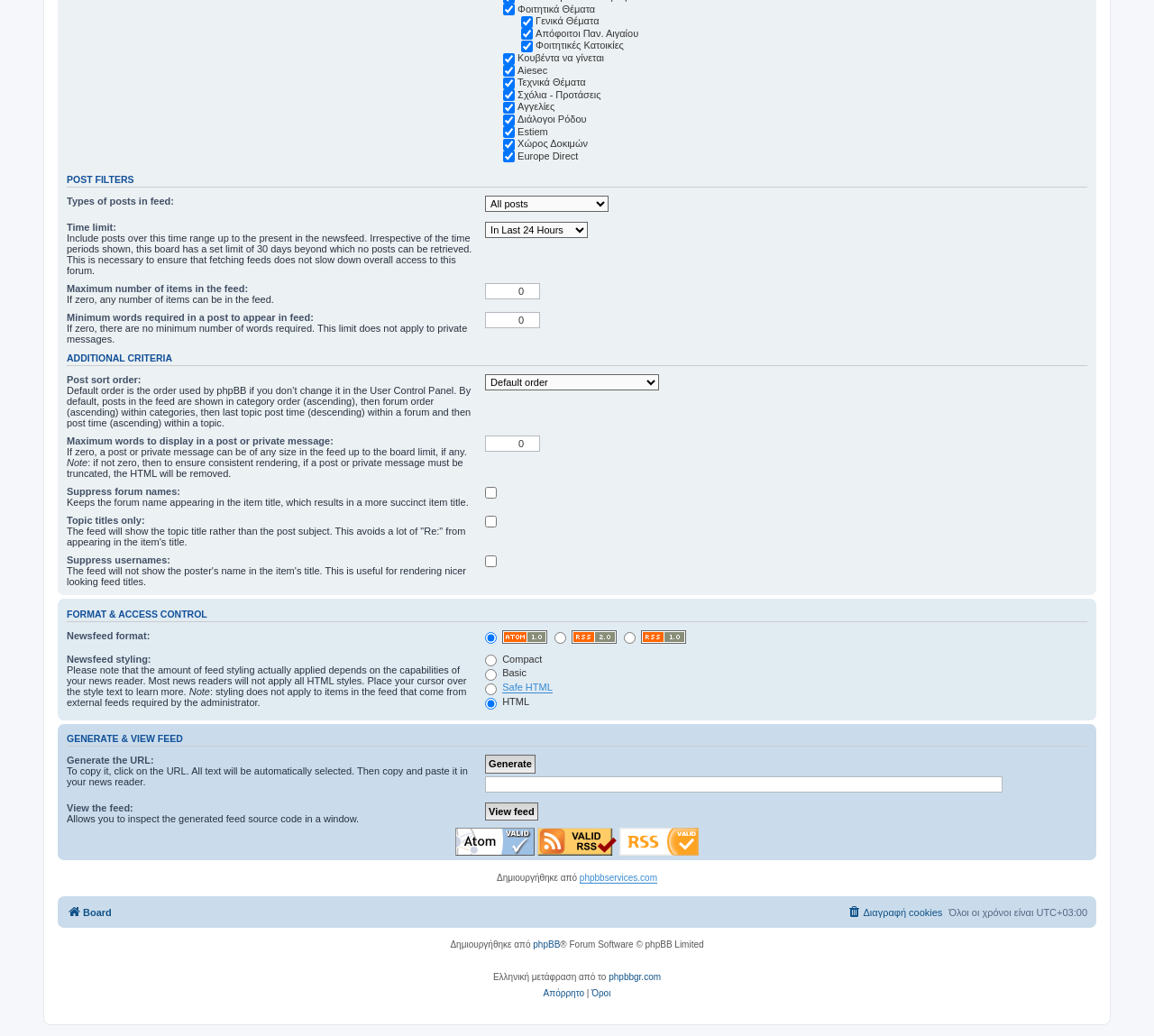Extract the bounding box for the UI element that matches this description: "name="runit" value="View feed"".

[0.42, 0.775, 0.466, 0.792]